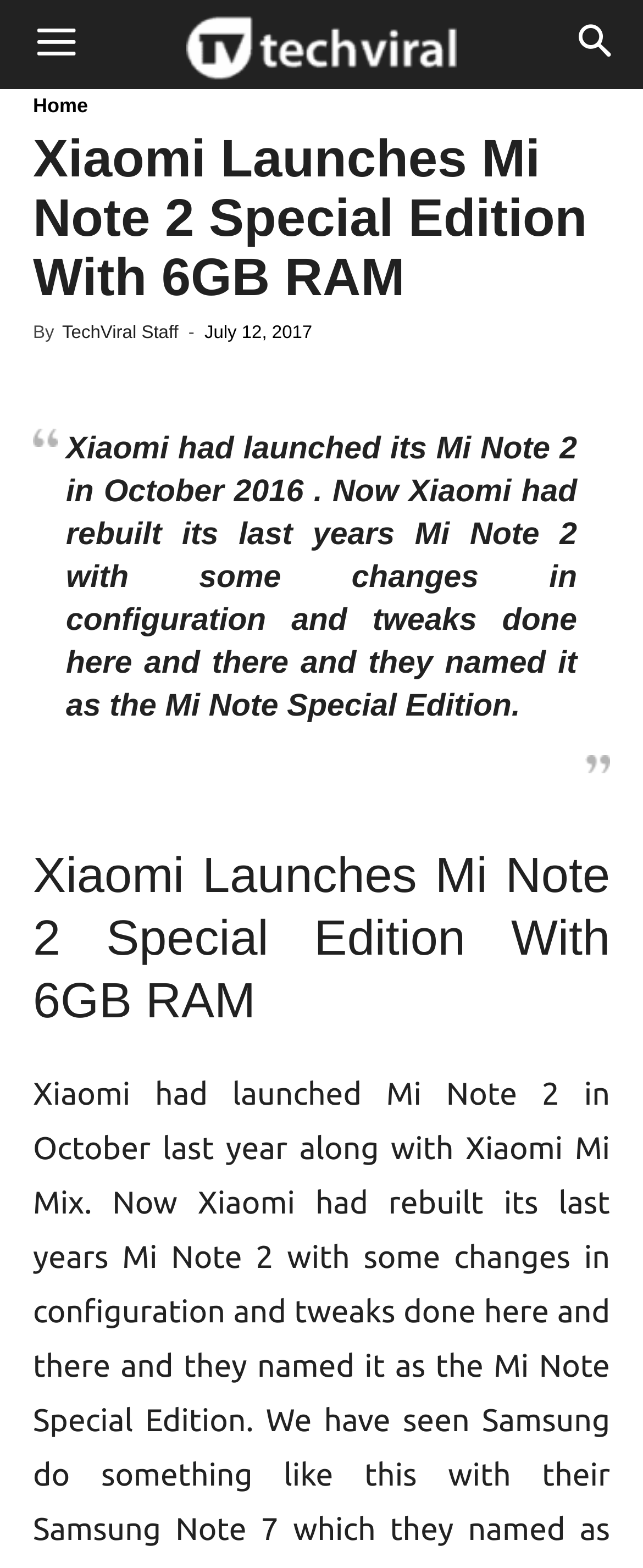Who wrote the article about the Mi Note 2 Special Edition?
Based on the visual content, answer with a single word or a brief phrase.

TechViral Staff